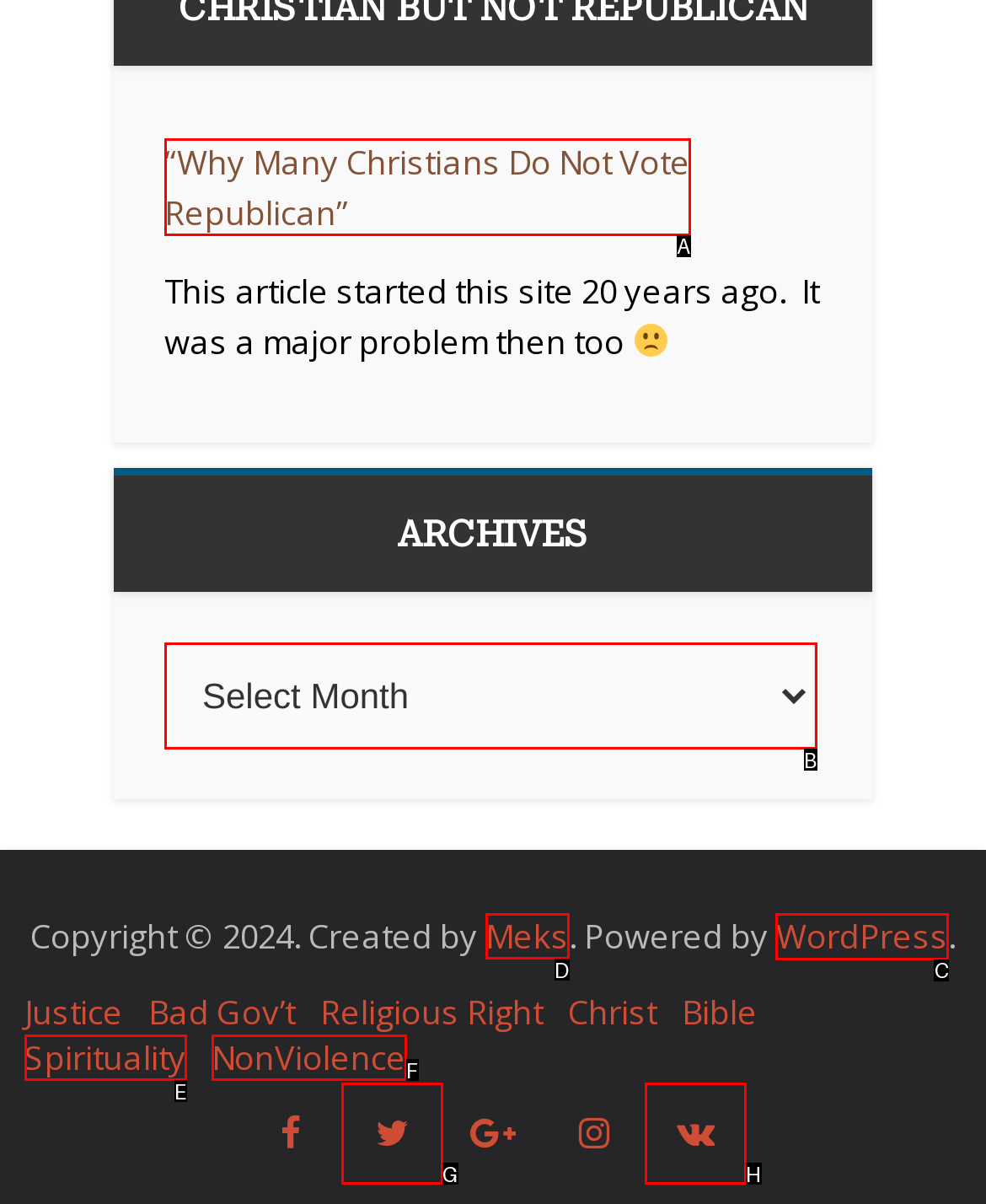Tell me which one HTML element you should click to complete the following task: click on the WordPress link
Answer with the option's letter from the given choices directly.

C